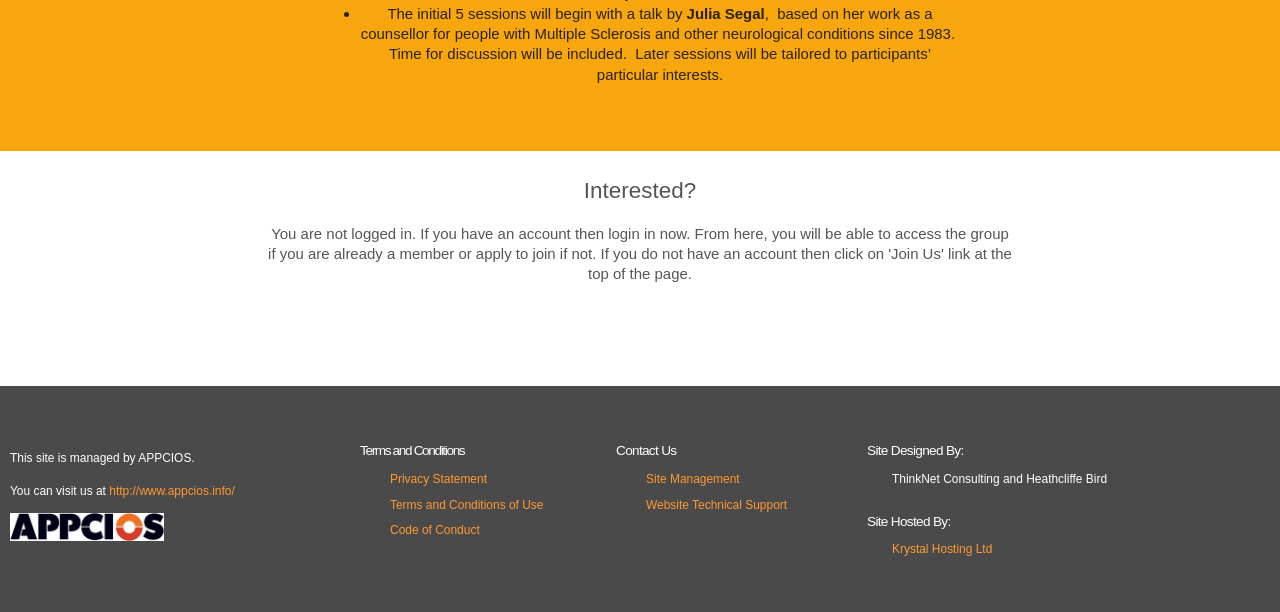Identify and provide the bounding box for the element described by: "Terms and Conditions of Use".

[0.297, 0.808, 0.45, 0.842]